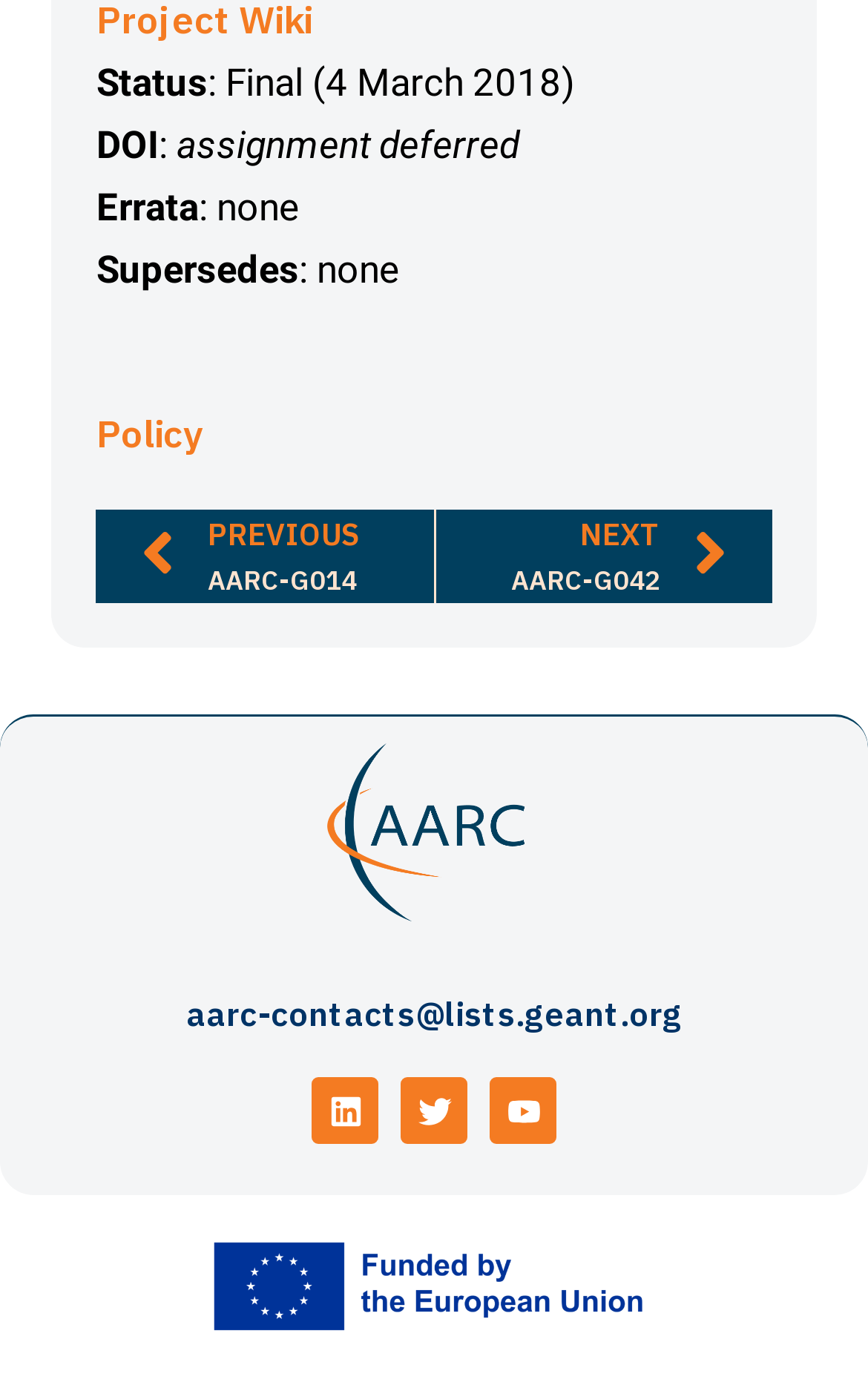Provide the bounding box coordinates for the UI element that is described by this text: "PrevPreviousAARC-G014". The coordinates should be in the form of four float numbers between 0 and 1: [left, top, right, bottom].

[0.163, 0.367, 0.499, 0.435]